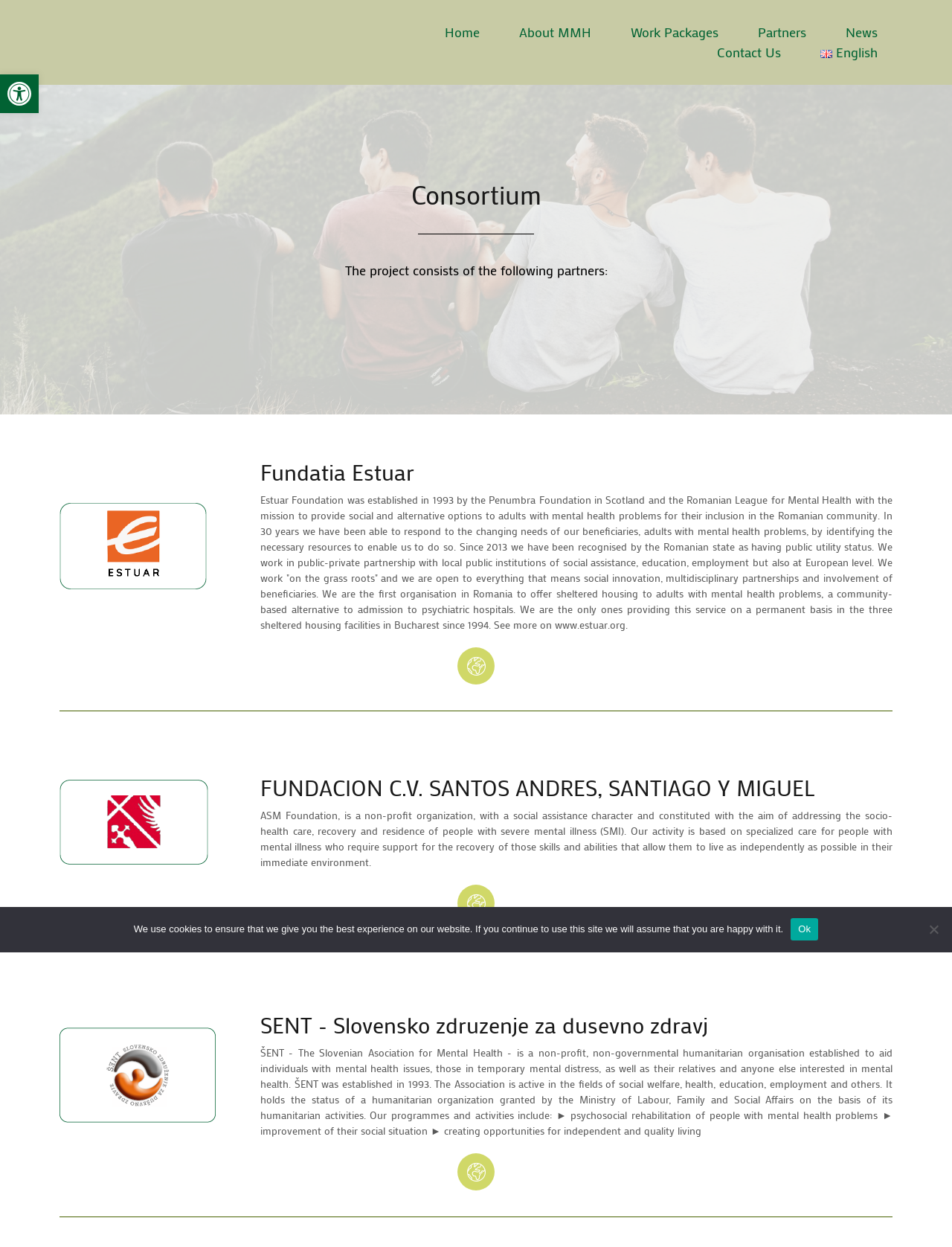Please predict the bounding box coordinates of the element's region where a click is necessary to complete the following instruction: "Go to the News page". The coordinates should be represented by four float numbers between 0 and 1, i.e., [left, top, right, bottom].

[0.888, 0.018, 0.922, 0.034]